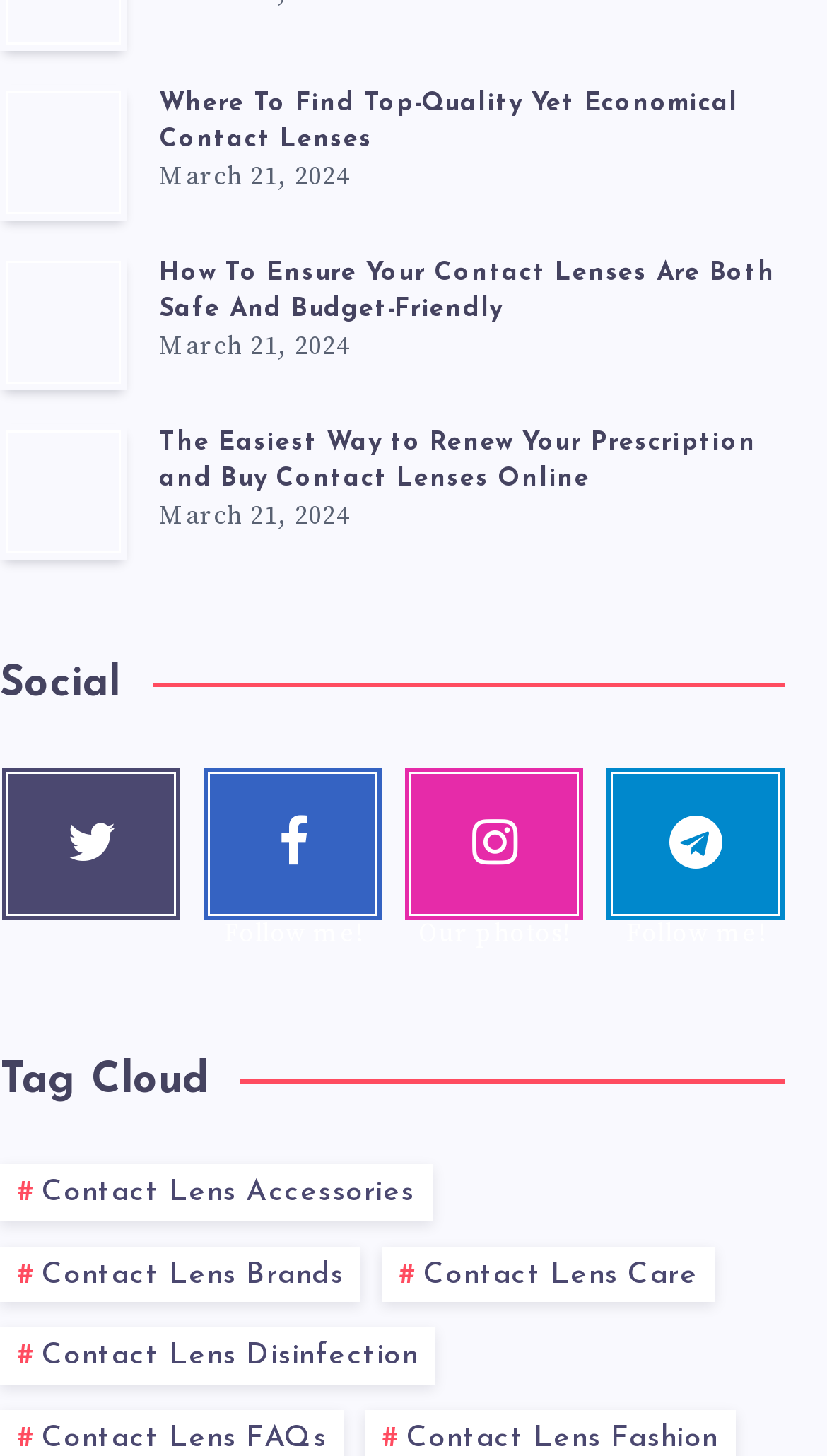How many tag cloud links are there?
Can you give a detailed and elaborate answer to the question?

I counted the number of link elements under the 'Tag Cloud' heading, which are '#Contact Lens Accessories', '#Contact Lens Brands', '#Contact Lens Care', and '#Contact Lens Disinfection', totaling 4 tag cloud links.